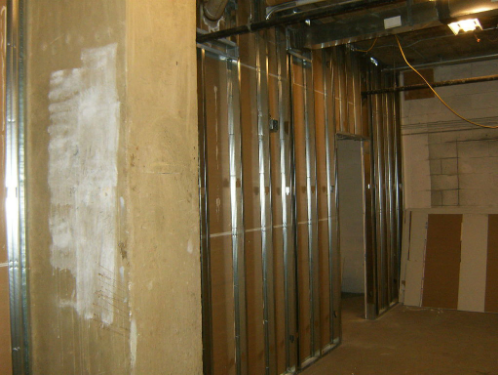Look at the image and answer the question in detail:
What will be added to the metal framing structure?

The question asks about what will be added to the metal framing structure. The caption states that the right side displays the metal framing structure where drywall will be added, which implies that drywall is the material that will be added to the metal framing structure.